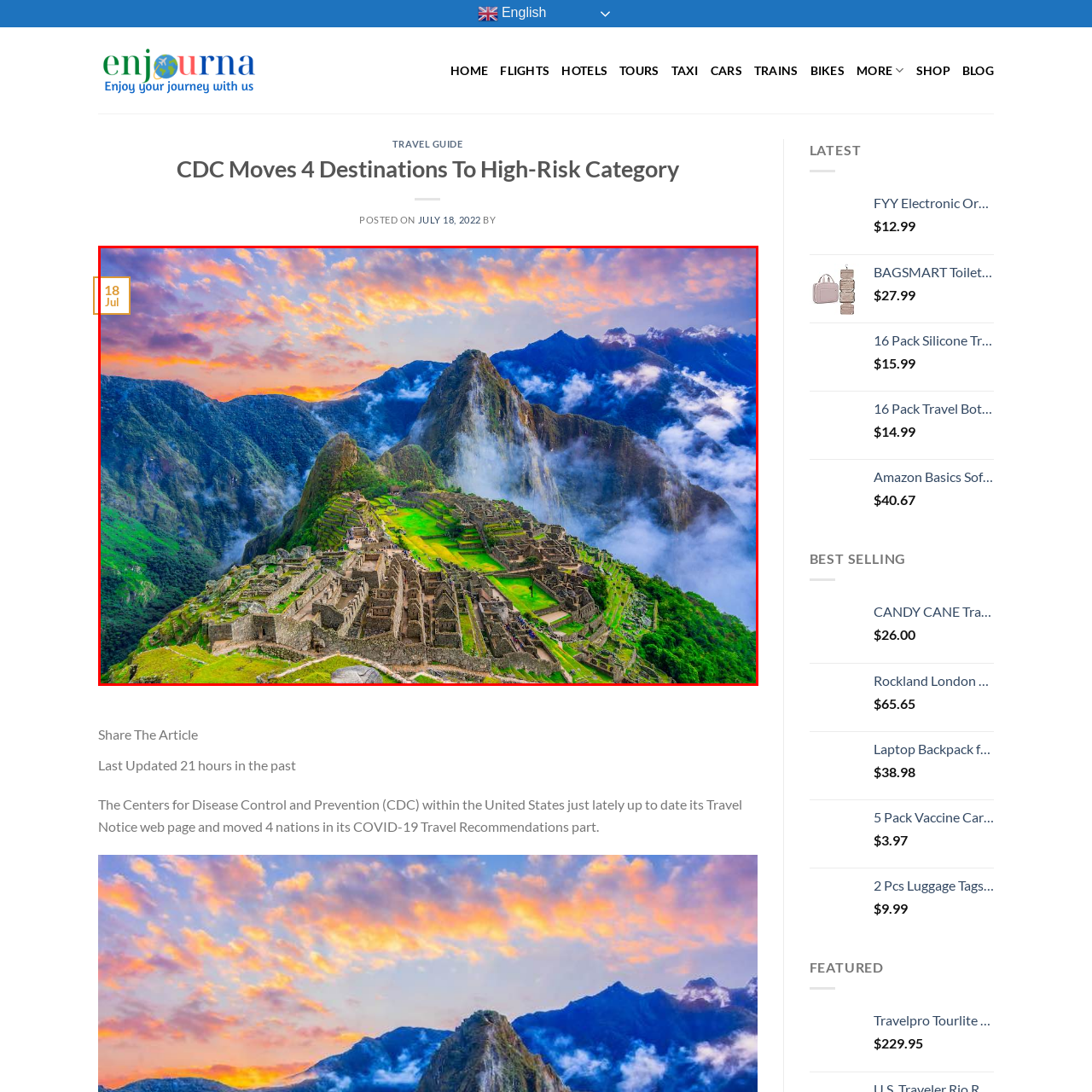Direct your attention to the image within the red boundary, What is the date mentioned in the corner of the image?
 Respond with a single word or phrase.

18 Jul